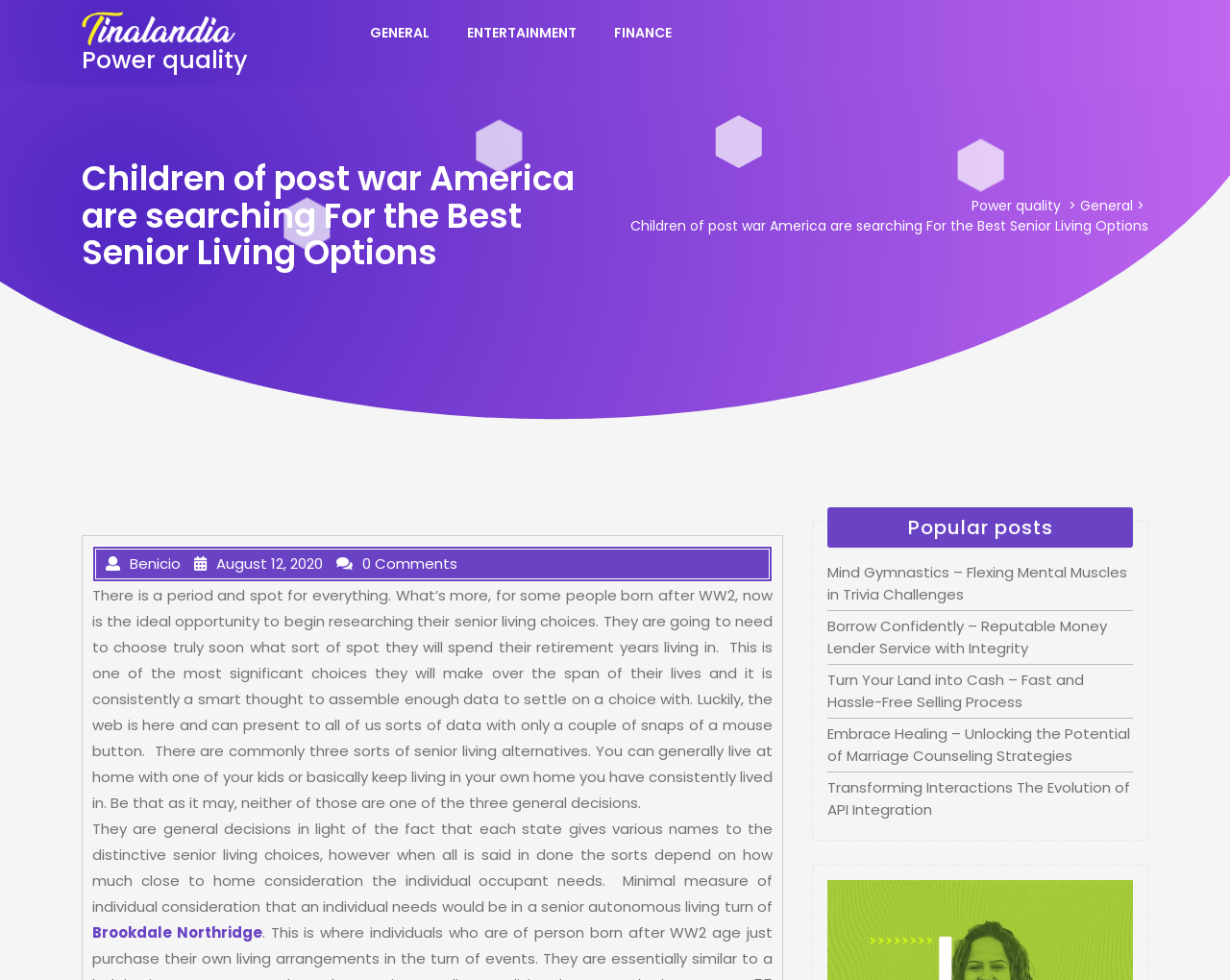Who is the author of the article?
Examine the image and provide an in-depth answer to the question.

The text 'Benicio' is mentioned along with the date 'August 12, 2020' and '0 Comments', which suggests that Benicio is the author of the article.